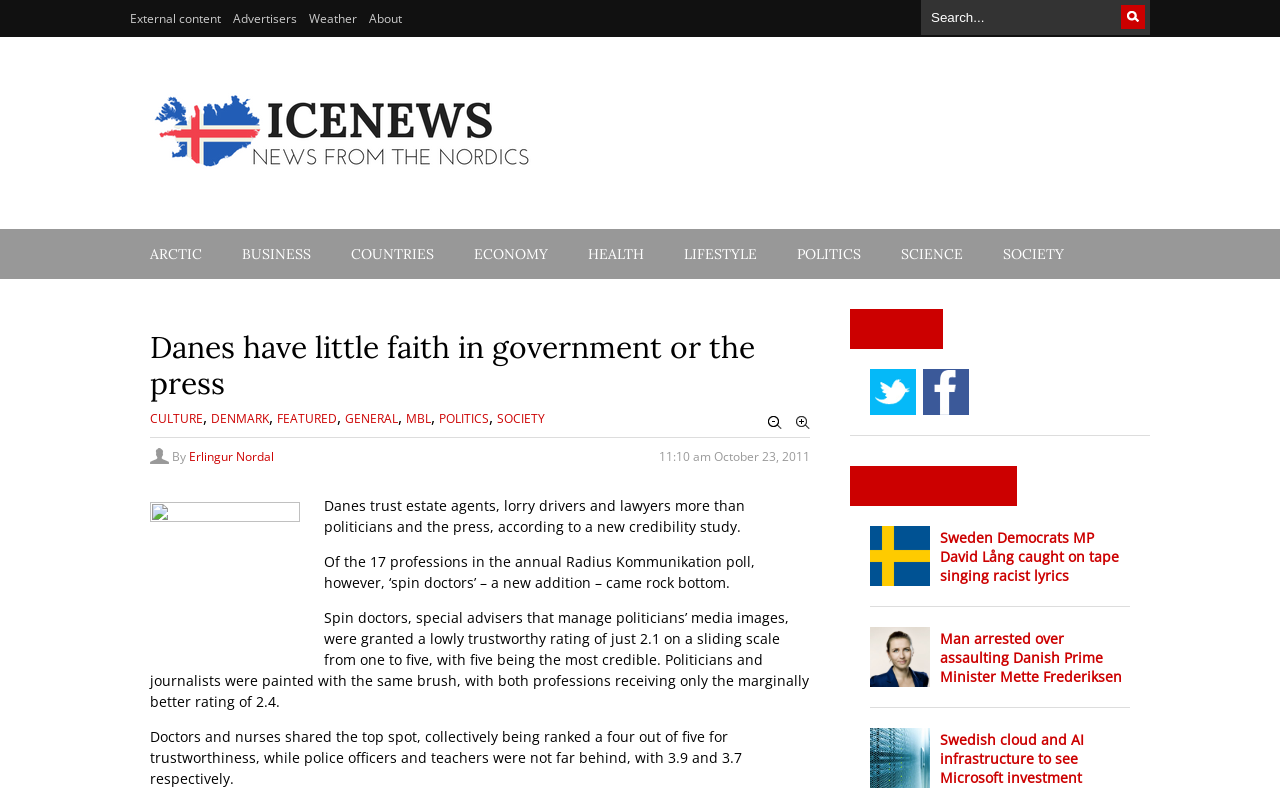Please identify the bounding box coordinates of the clickable area that will allow you to execute the instruction: "Search for something".

[0.72, 0.0, 0.898, 0.032]